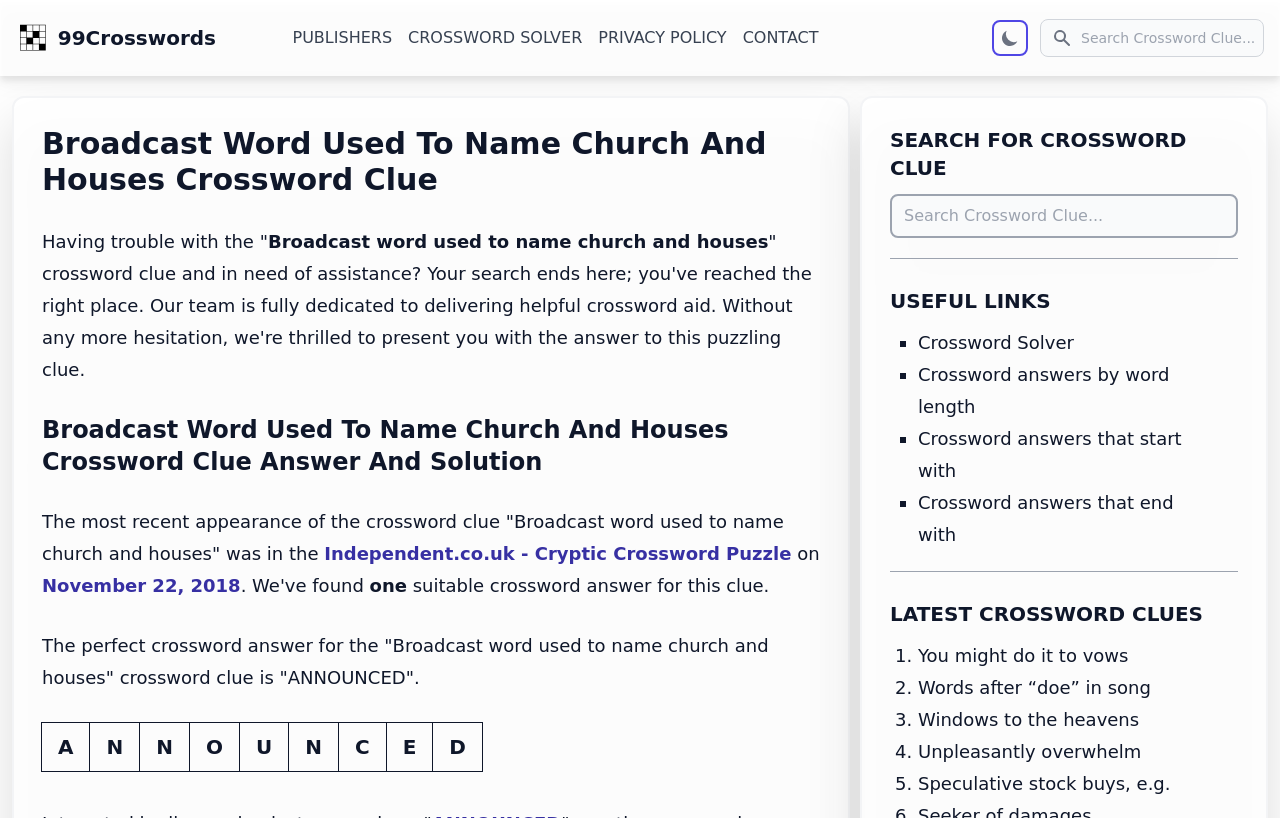What is the purpose of the search box?
Kindly offer a detailed explanation using the data available in the image.

The search box is located at the top-right corner of the webpage, and its purpose is to allow users to search for crossword clues, as indicated by the placeholder text 'Search Crossword Clue...'.